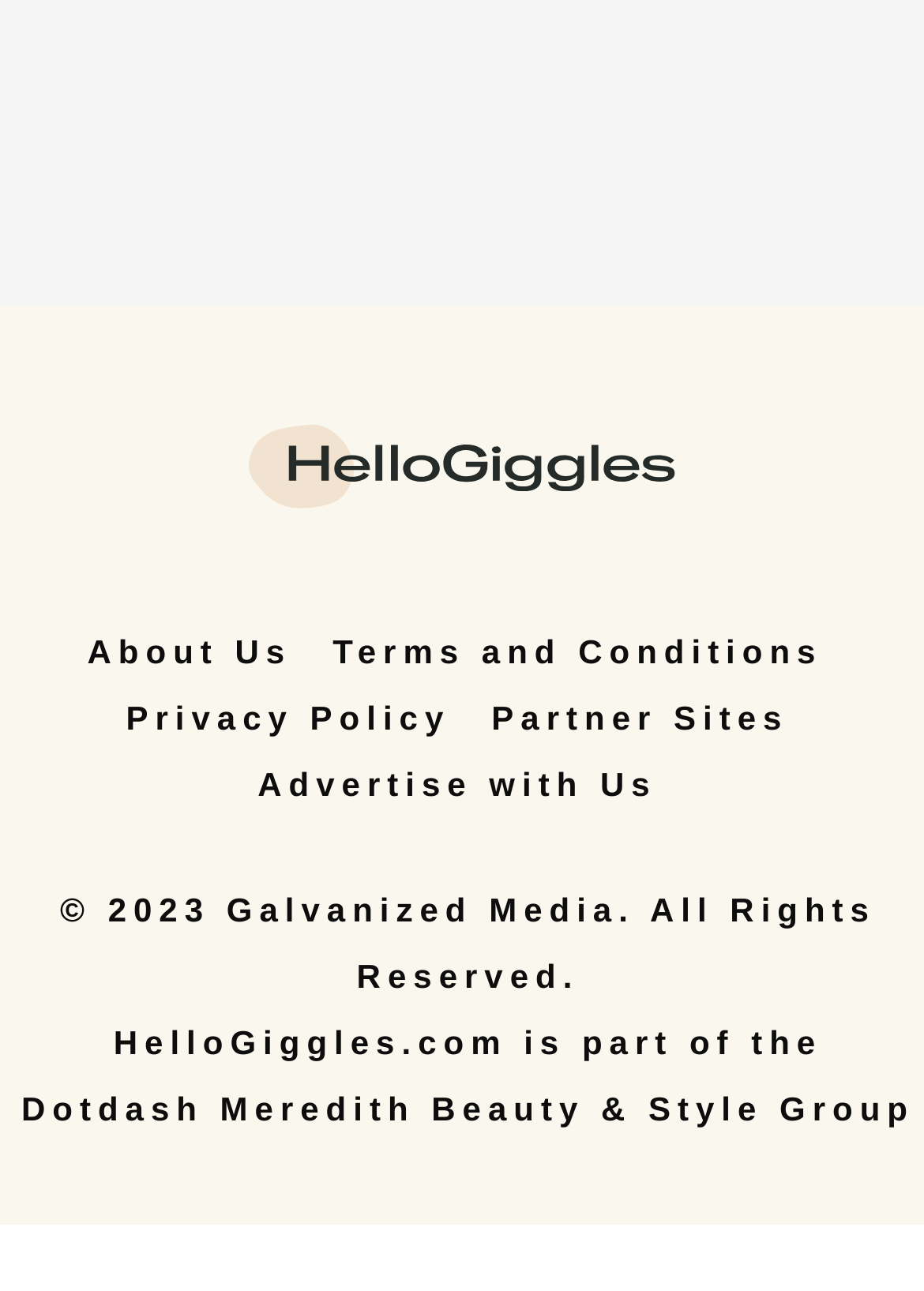Is there an image in the top section of the webpage?
Please answer the question with a single word or phrase, referencing the image.

Yes